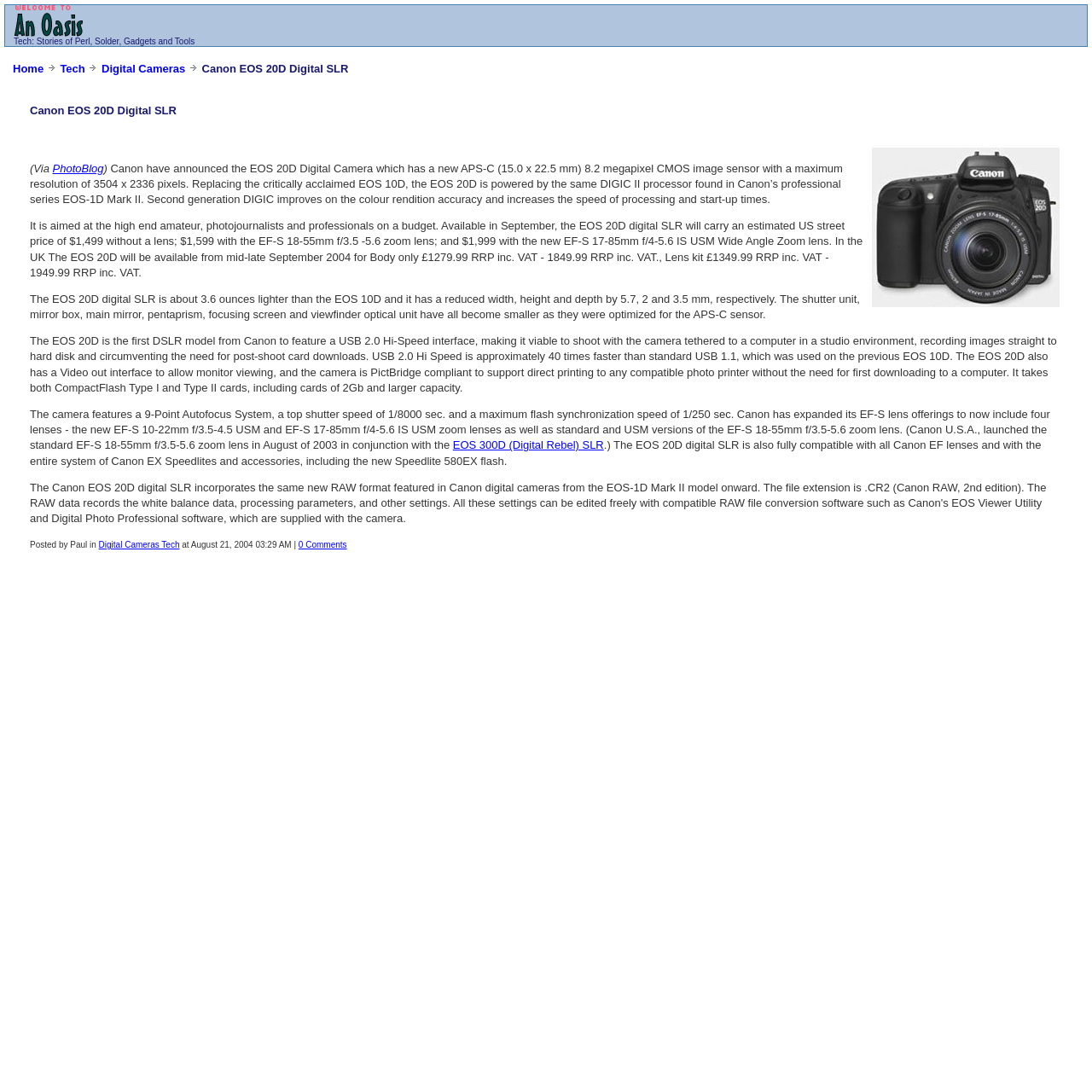Describe the webpage meticulously, covering all significant aspects.

This webpage is about the Canon EOS 20D Digital SLR camera. At the top left, there is a logo image with a link to the website's home page. Next to the logo, there is a heading with the website's name, "Canon EOS 20D Digital SLR - Tech Digital Cameras". Below the logo, there is a navigation menu with links to "Home", "Tech", and "Digital Cameras", separated by breadcrumb arrow images.

The main content of the webpage is a news article about the Canon EOS 20D Digital SLR camera. The article is divided into several paragraphs, which provide detailed information about the camera's features, specifications, and pricing. There is a large image of the camera on the right side of the page, taking up about a quarter of the screen.

The article starts with a brief introduction to the camera, followed by a description of its features, including its APS-C sensor, DIGIC II processor, and maximum resolution. It also mentions the camera's target audience, including high-end amateurs, photojournalists, and professionals on a budget.

The article then provides information about the camera's availability and pricing, including the estimated US street price and UK recommended retail price. It also compares the camera's size and weight to its predecessor, the EOS 10D.

Further down the page, the article discusses the camera's features, including its USB 2.0 Hi-Speed interface, Video out interface, and PictBridge compliance. It also mentions the camera's autofocus system, shutter speed, and flash synchronization speed.

The article concludes with a mention of the camera's compatibility with Canon EF lenses and accessories, including the new Speedlite 580EX flash. At the bottom of the page, there is a section with the author's name, "Paul", and a link to the category "Digital Cameras Tech". There is also a link to "0 Comments", indicating that there are no comments on the article.